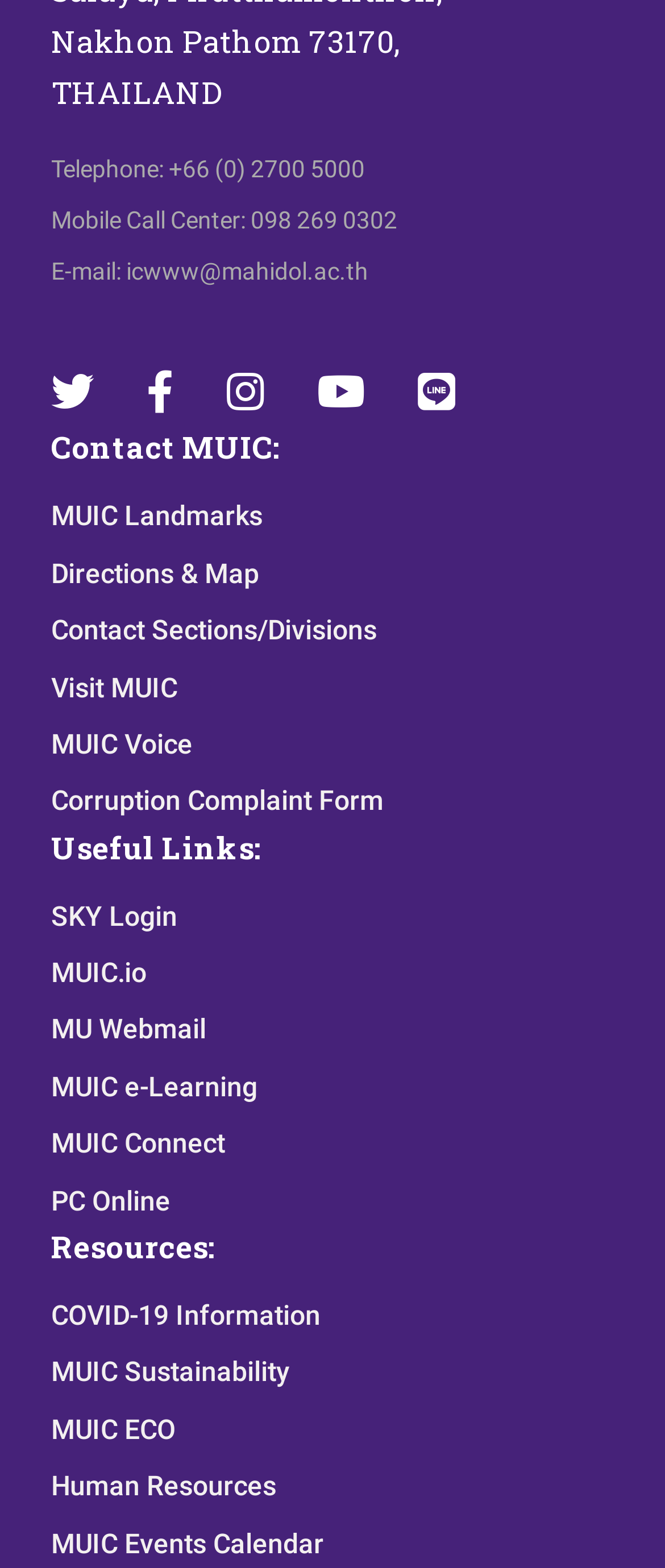How many social media links are available?
Give a detailed response to the question by analyzing the screenshot.

The number of social media links can be determined by counting the links 'Twitter', 'Facebook', 'Instagram', and 'Youtube Chanel' at the top of the webpage, which are all social media platforms.